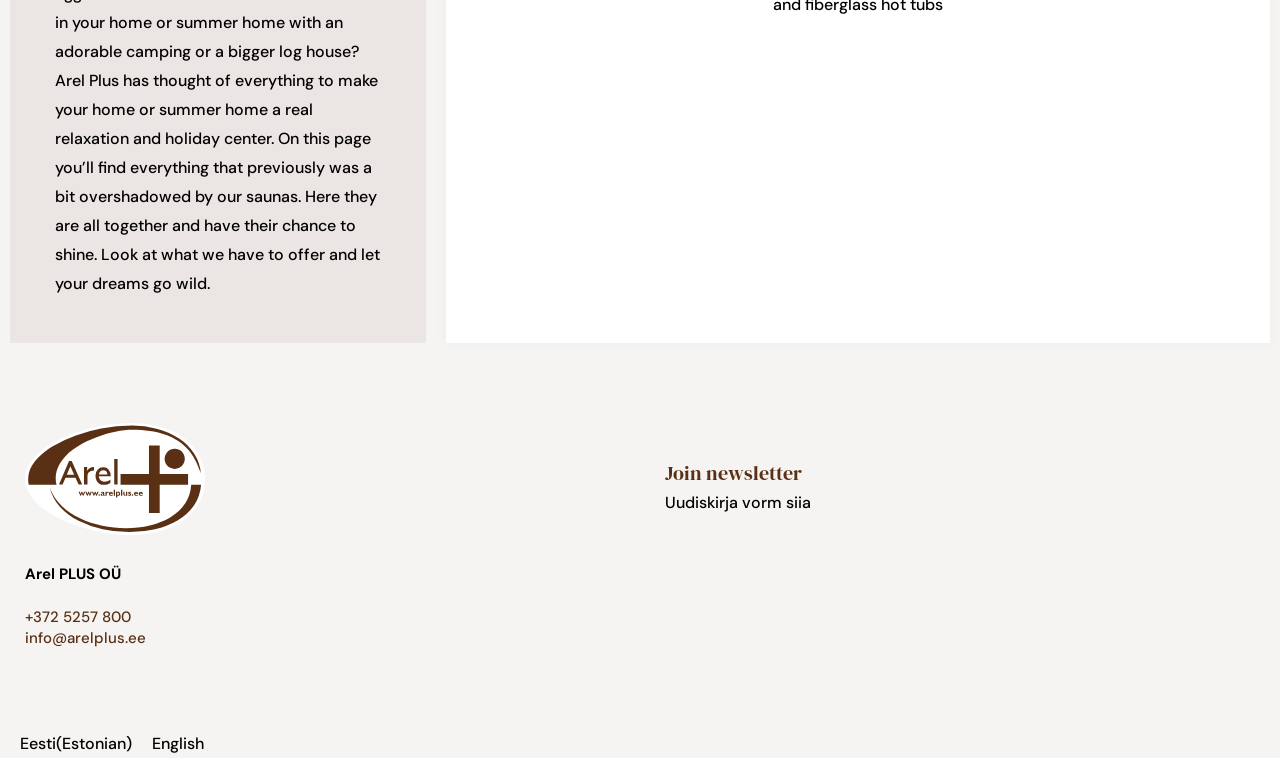Bounding box coordinates are to be given in the format (top-left x, top-left y, bottom-right x, bottom-right y). All values must be floating point numbers between 0 and 1. Provide the bounding box coordinate for the UI element described as: info@arelplus.ee

[0.02, 0.828, 0.114, 0.854]